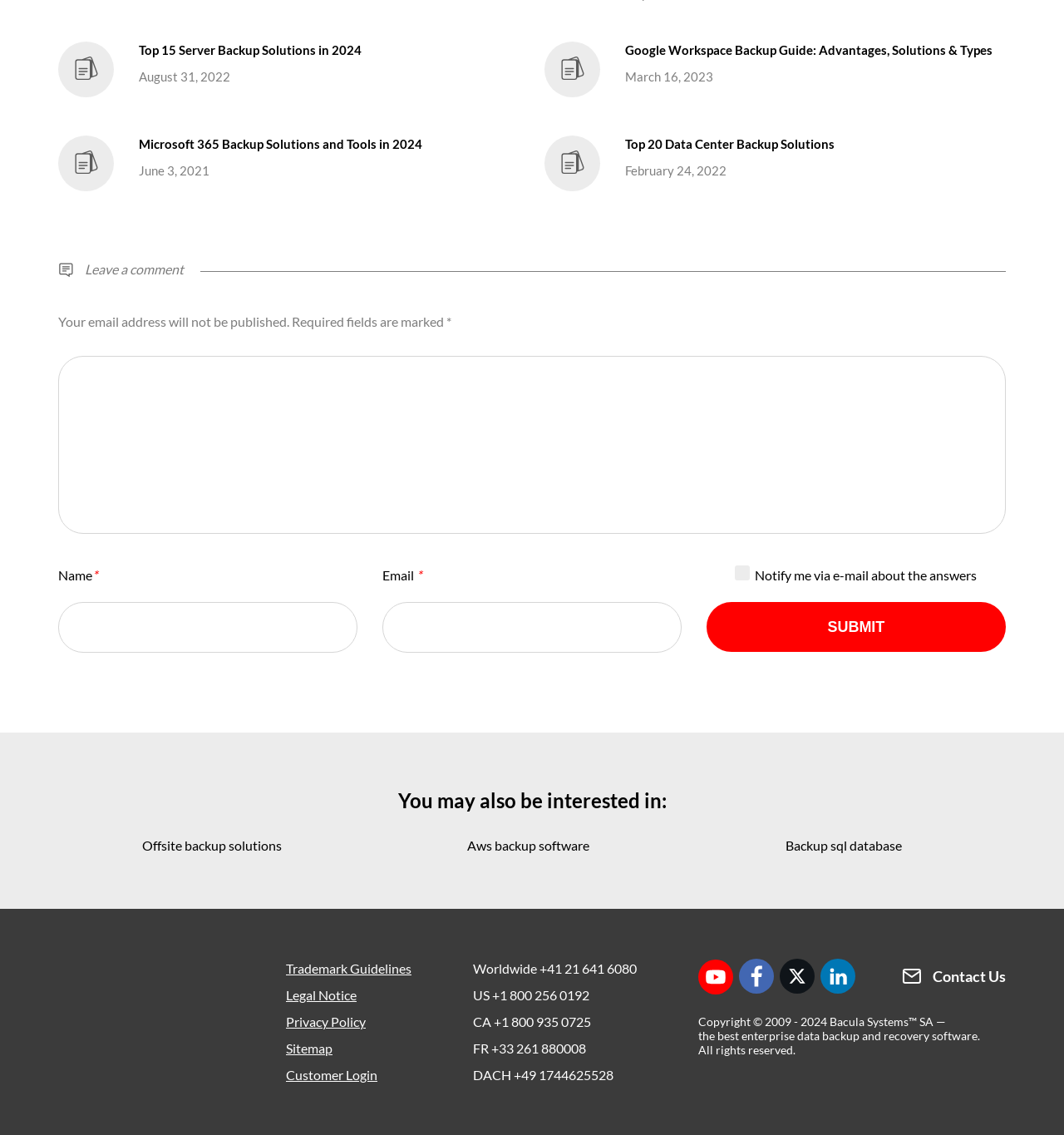Pinpoint the bounding box coordinates of the area that should be clicked to complete the following instruction: "Click on the 'Contact Us' link". The coordinates must be given as four float numbers between 0 and 1, i.e., [left, top, right, bottom].

[0.847, 0.851, 0.945, 0.869]